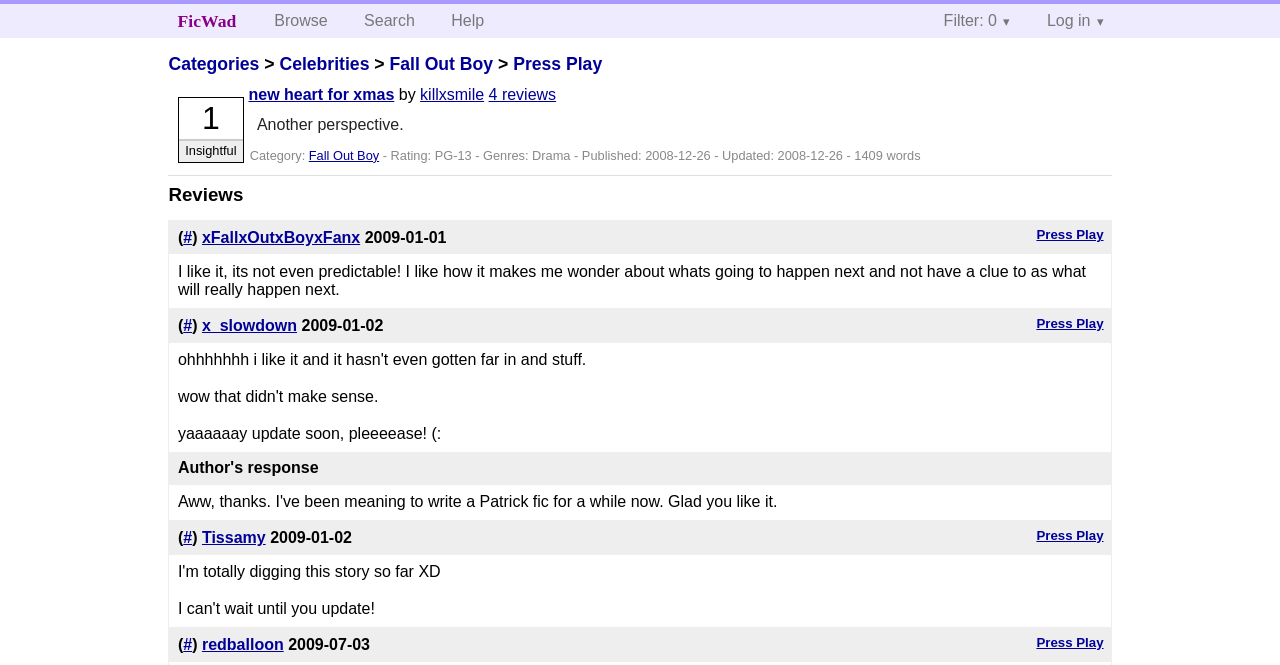Who wrote the story new heart for xmas?
Answer the question with a thorough and detailed explanation.

I looked at the author information below the story title, which shows the author's username as 'killxsmile'.